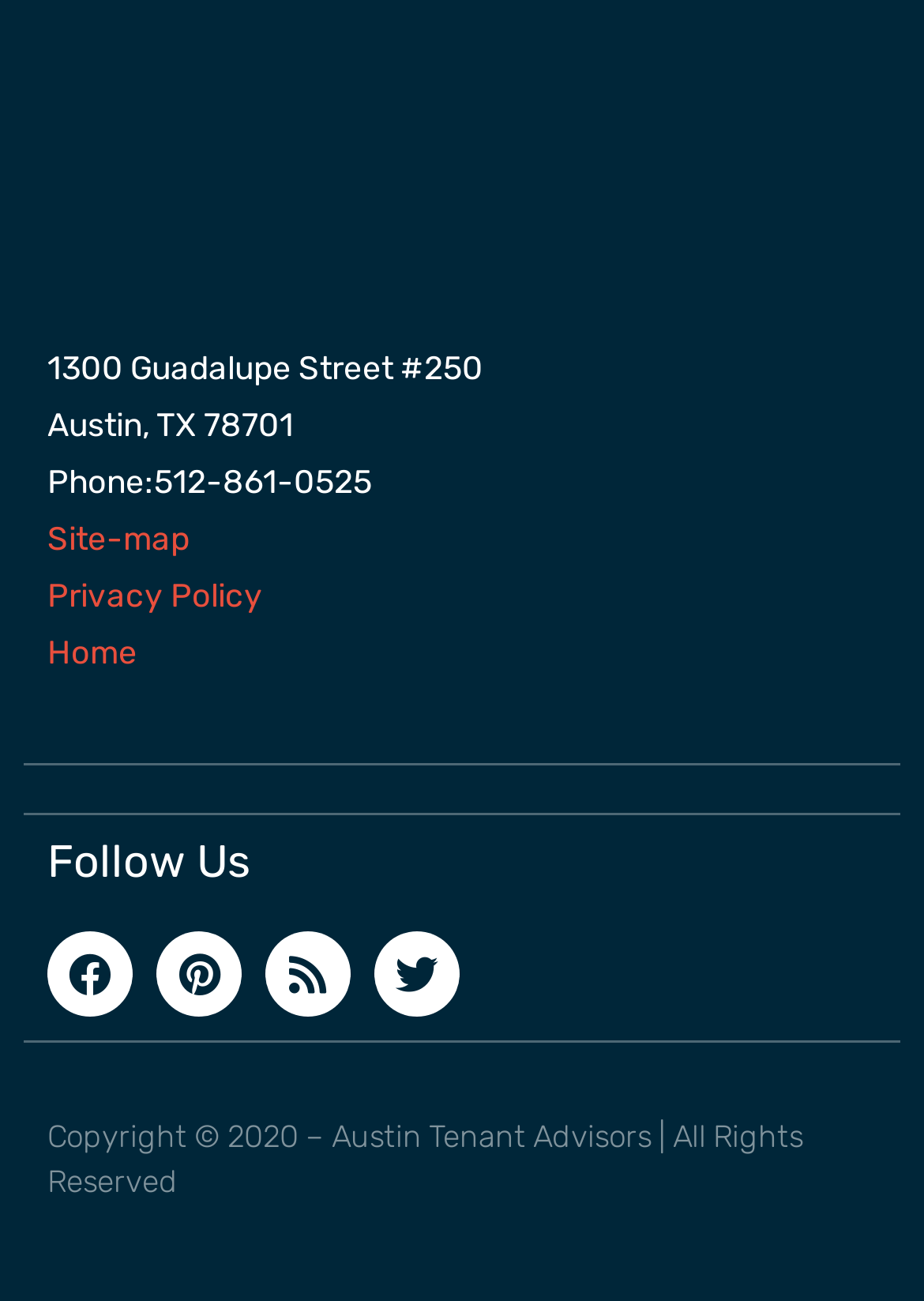Answer this question using a single word or a brief phrase:
What is the address of Austin Tenant Advisors?

1300 Guadalupe Street #250